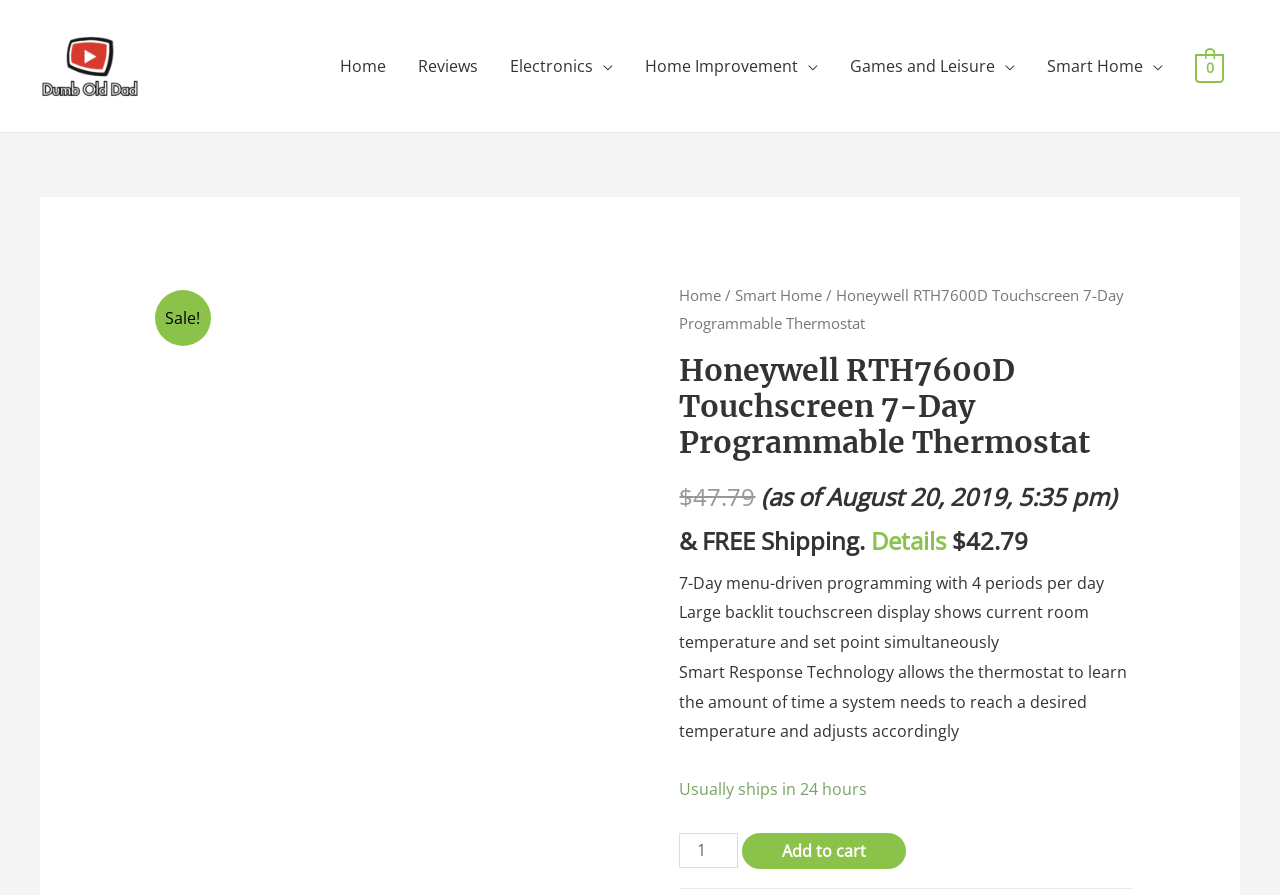How many periods per day can be programmed?
Based on the screenshot, provide a one-word or short-phrase response.

4